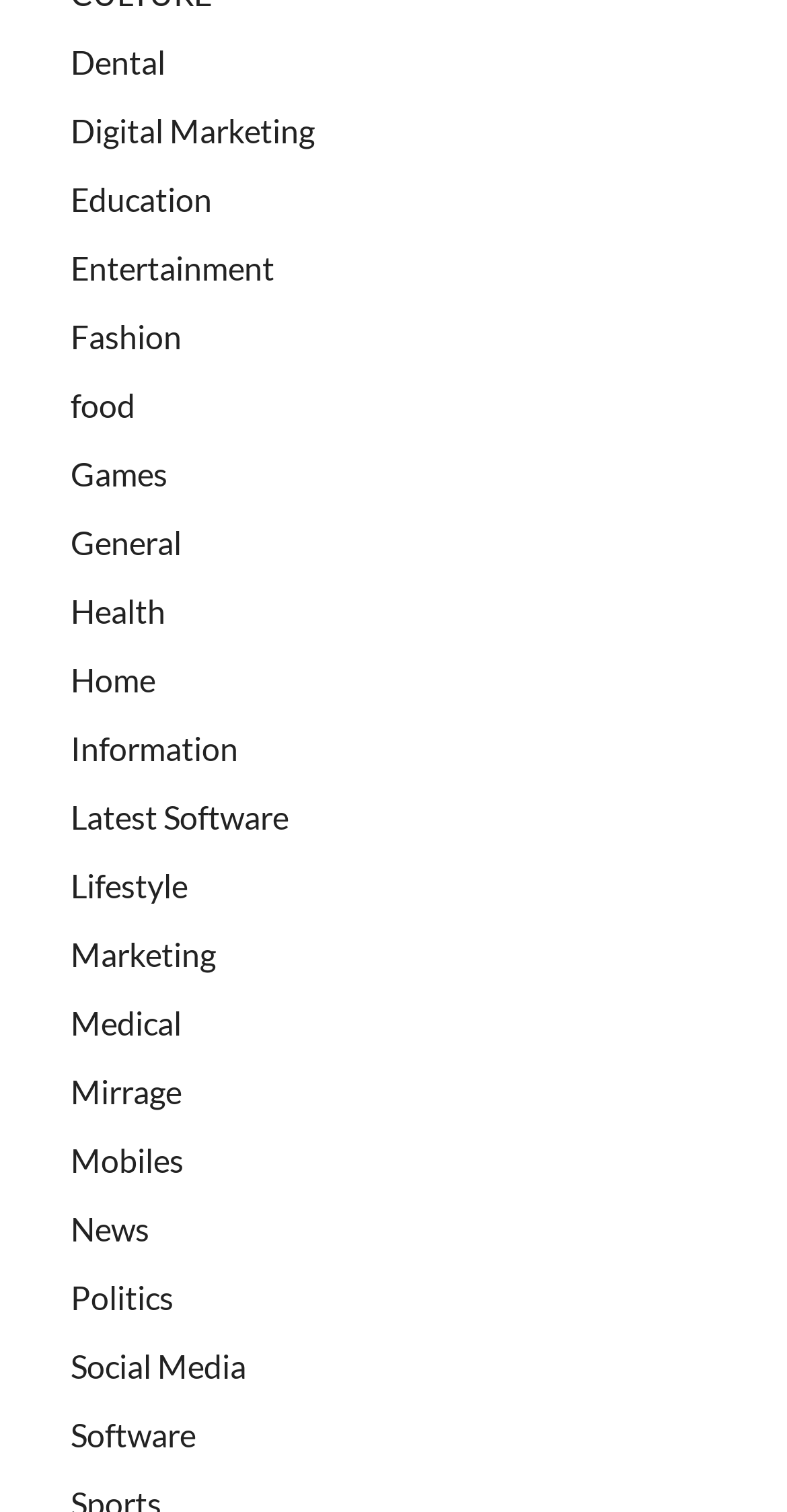Locate the bounding box coordinates of the segment that needs to be clicked to meet this instruction: "Go to the Health category".

[0.09, 0.392, 0.21, 0.417]